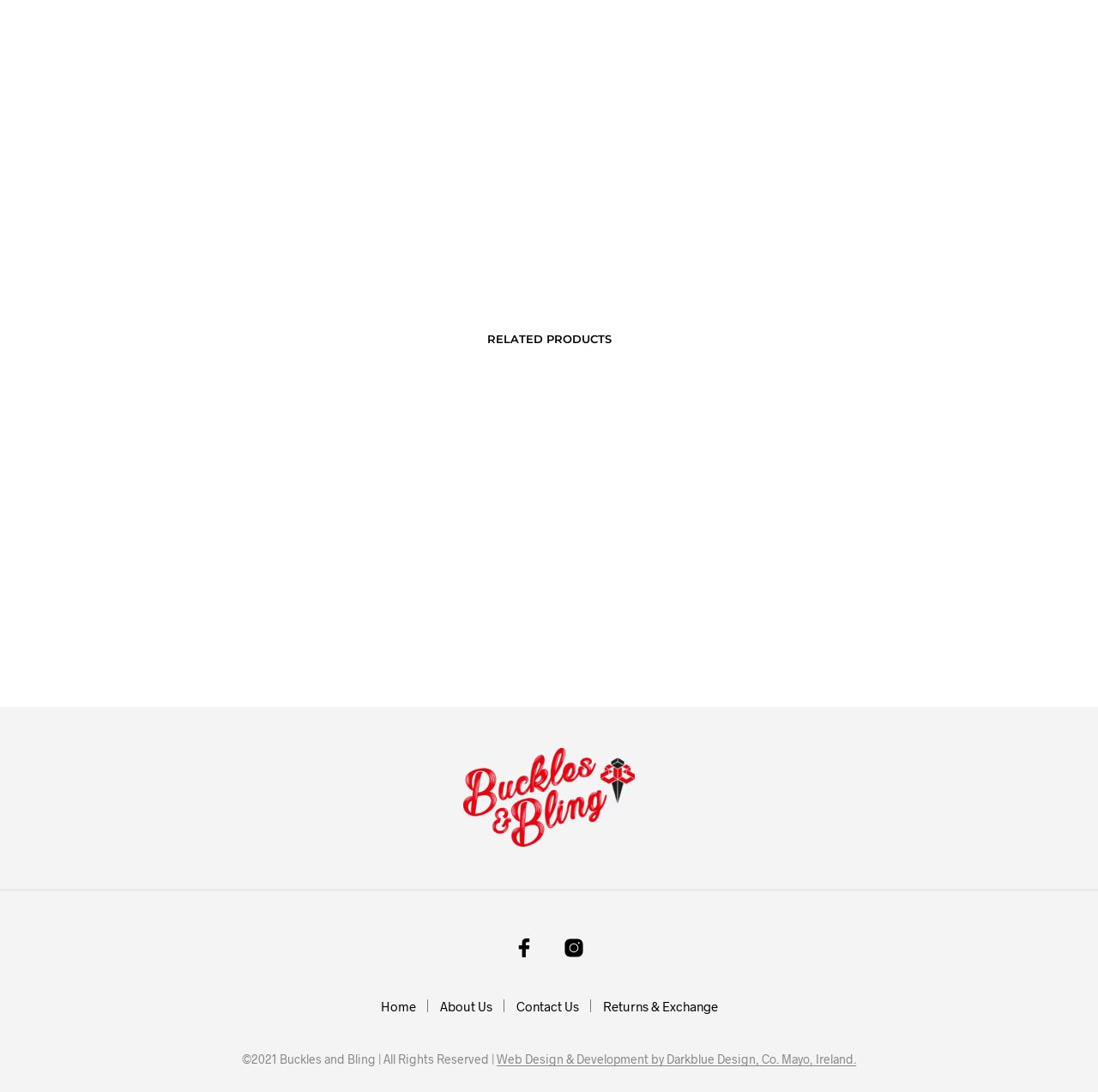Use a single word or phrase to respond to the question:
What is the price of Wig Grips?

€6.50 - €13.50